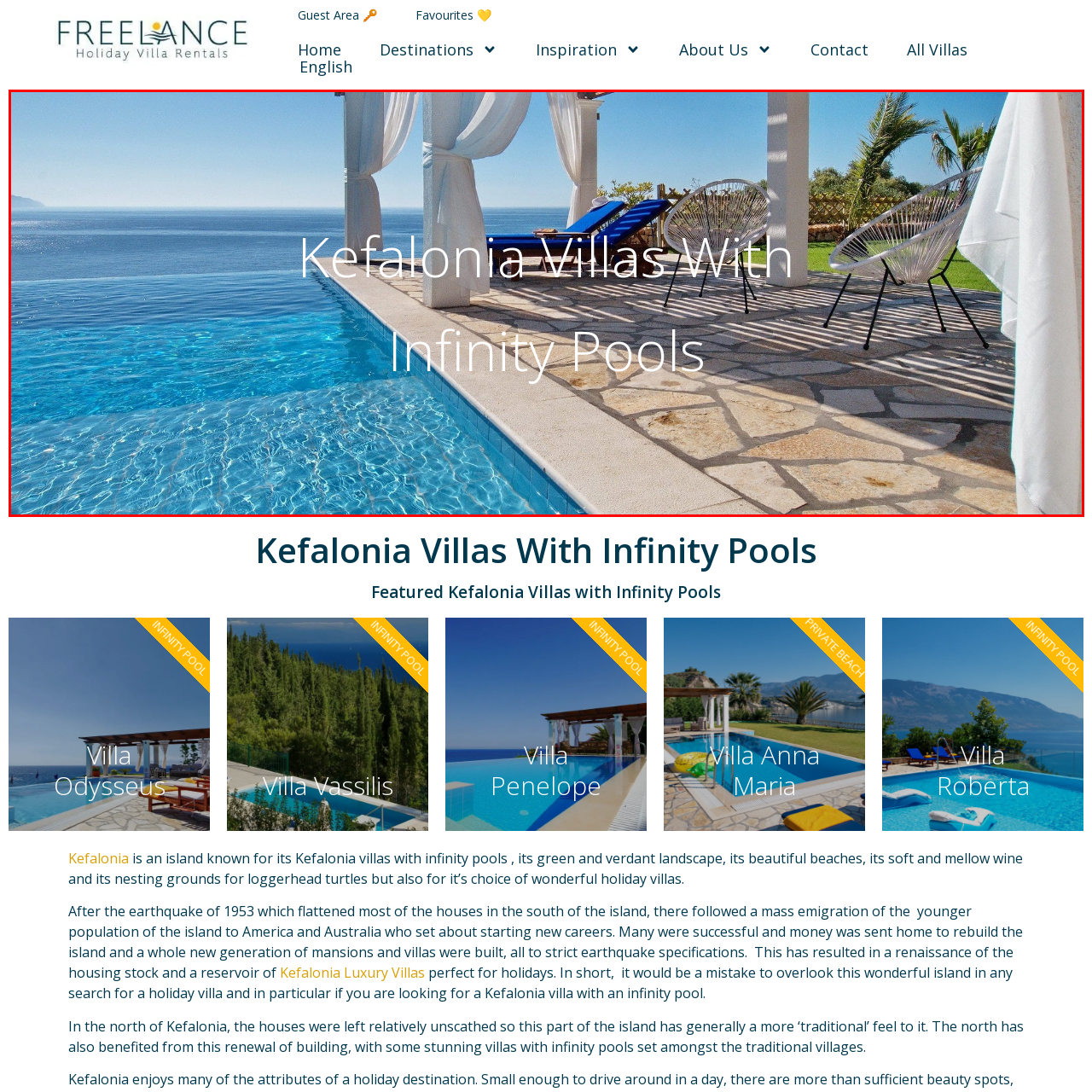Focus on the section marked by the red bounding box and reply with a single word or phrase: What is the atmosphere created by the elegant drapery?

Dreamy